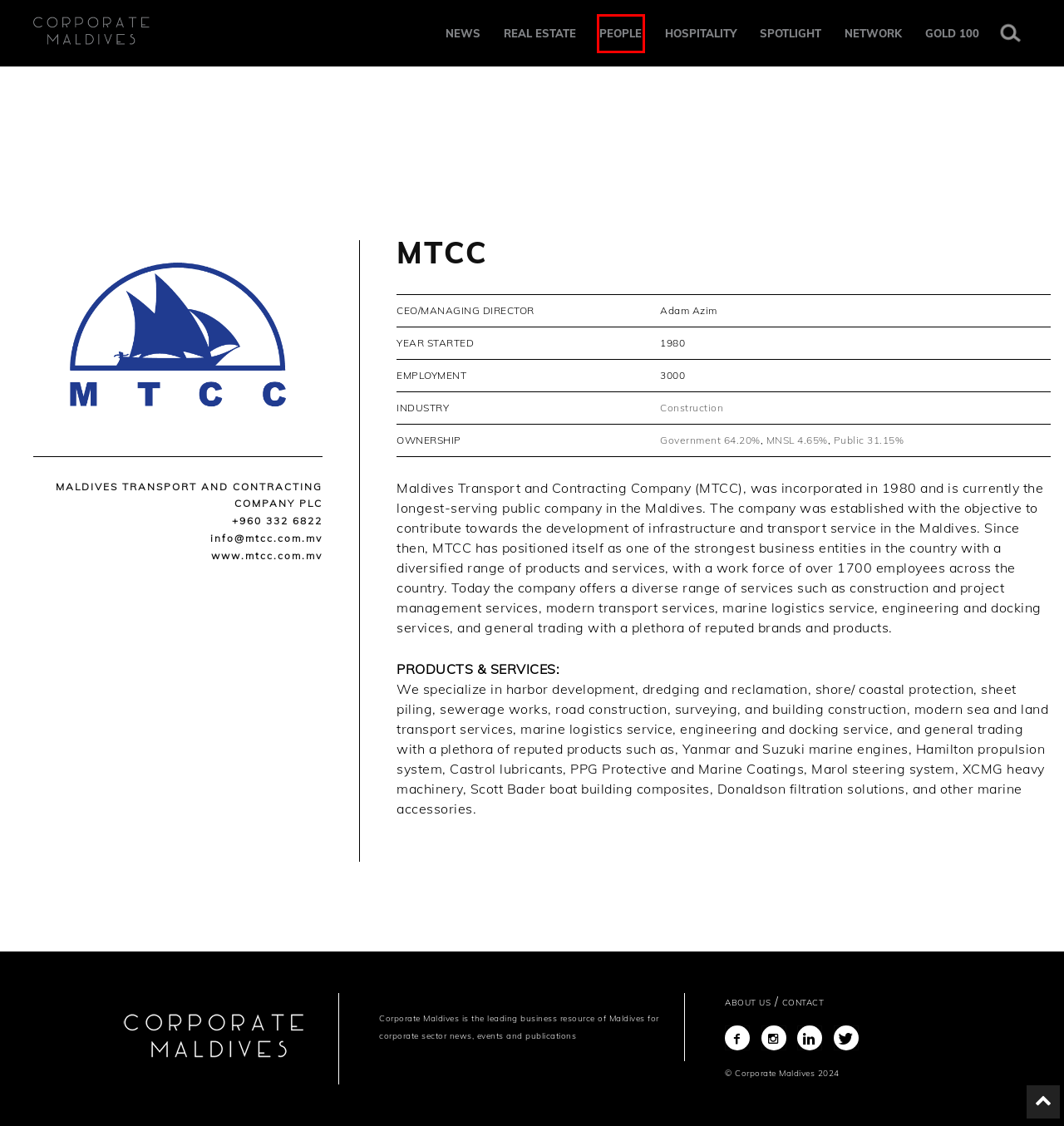You are presented with a screenshot of a webpage that includes a red bounding box around an element. Determine which webpage description best matches the page that results from clicking the element within the red bounding box. Here are the candidates:
A. Spotlight | Corporate Maldives
B. Corporate Maldives Network
C. People | Corporate Maldives
D. Public 31.15% | Ownership | Corporate Maldives
E. Hospitality | Corporate Maldives
F. gold100 | Corporate Maldives
G. Corporate Maldives | Maldives Business & Hospitality News & Events
H. News | Corporate Maldives

C